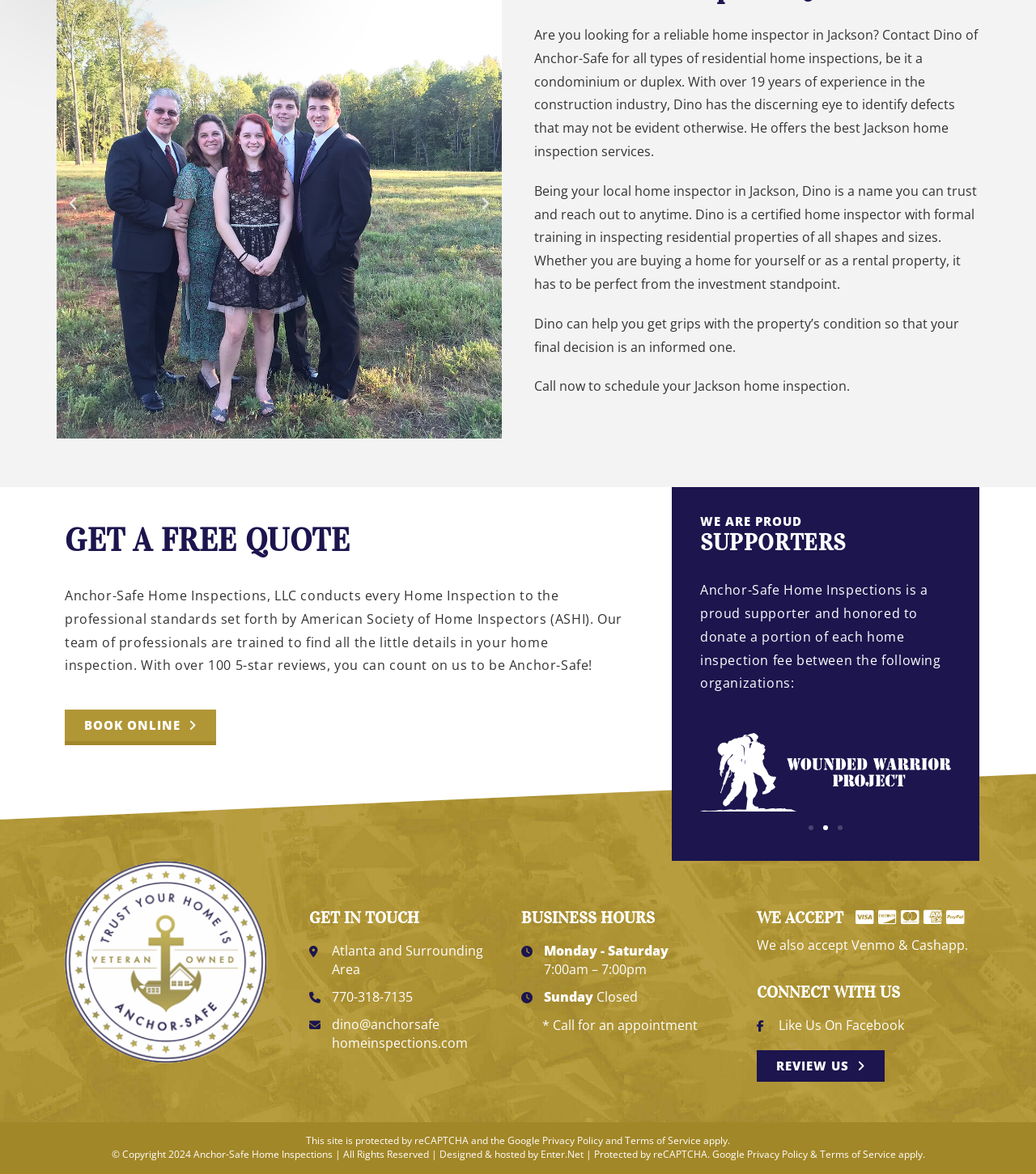Please specify the coordinates of the bounding box for the element that should be clicked to carry out this instruction: "Click the 'Previous slide' button". The coordinates must be four float numbers between 0 and 1, formatted as [left, top, right, bottom].

[0.062, 0.167, 0.078, 0.181]